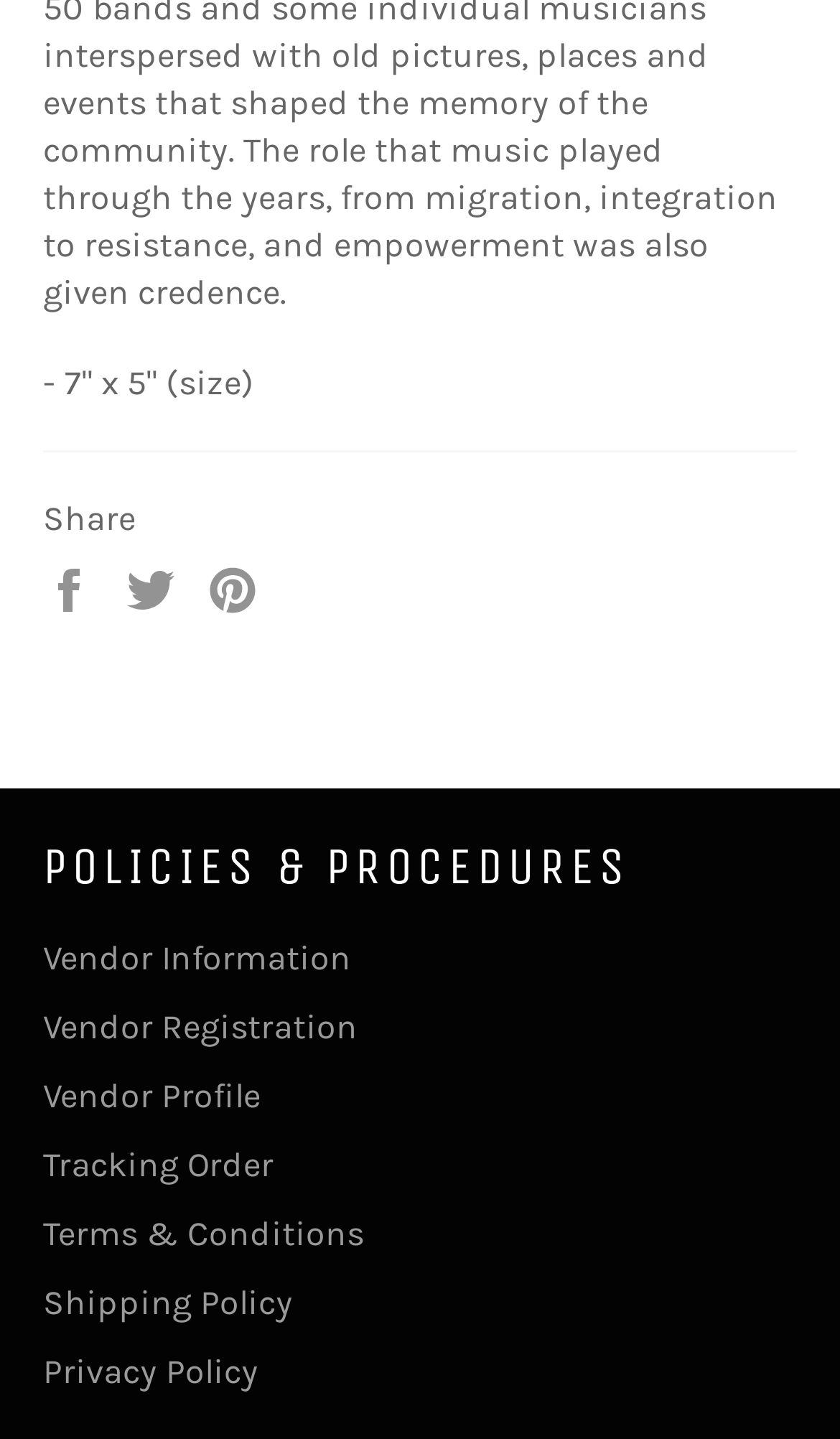What is the size of the product?
From the details in the image, answer the question comprehensively.

The size of the product is mentioned at the top of the webpage, which is 7 inches by 5 inches.